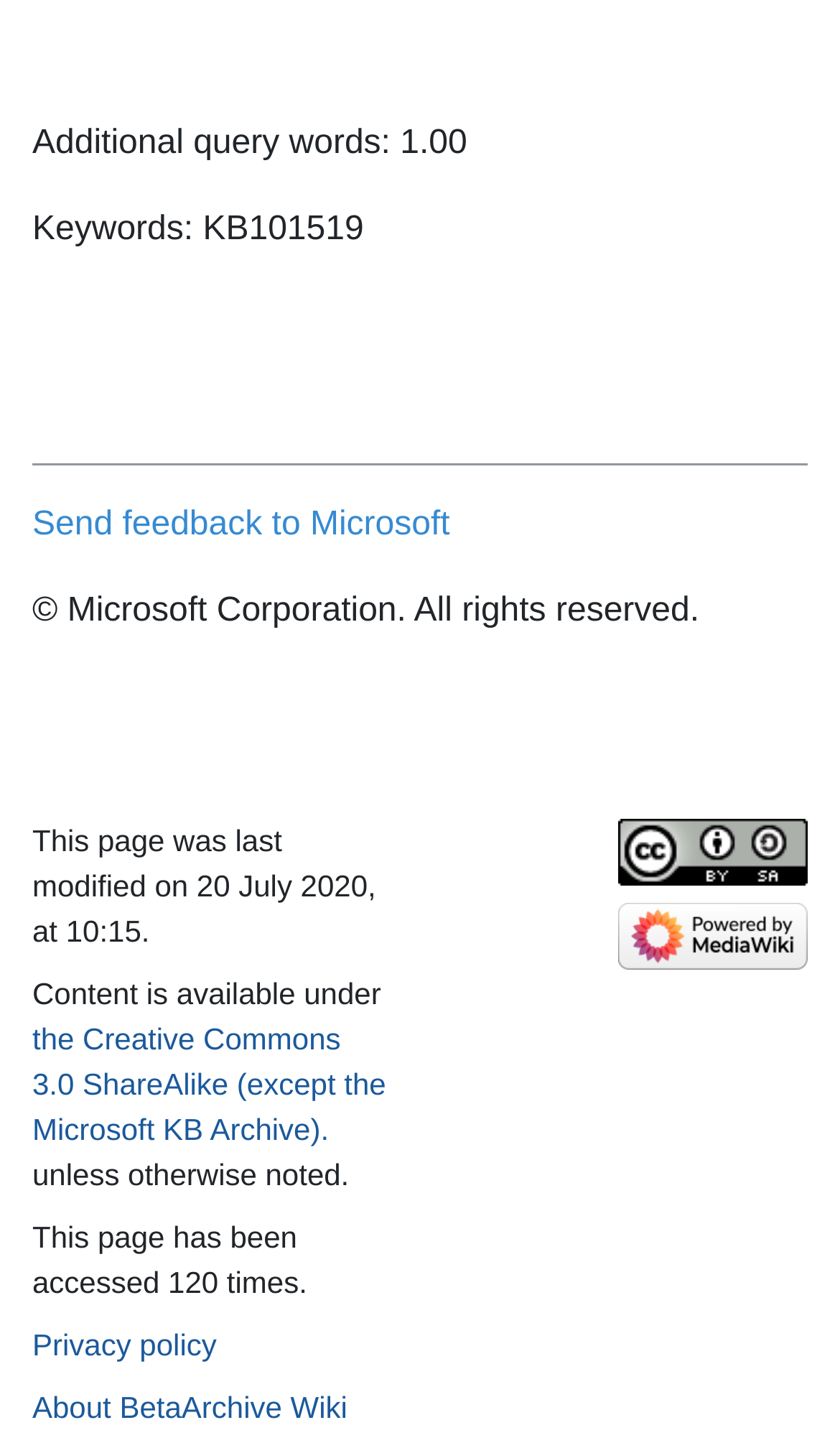Respond to the following question using a concise word or phrase: 
What is the last modification date of this page?

20 July 2020